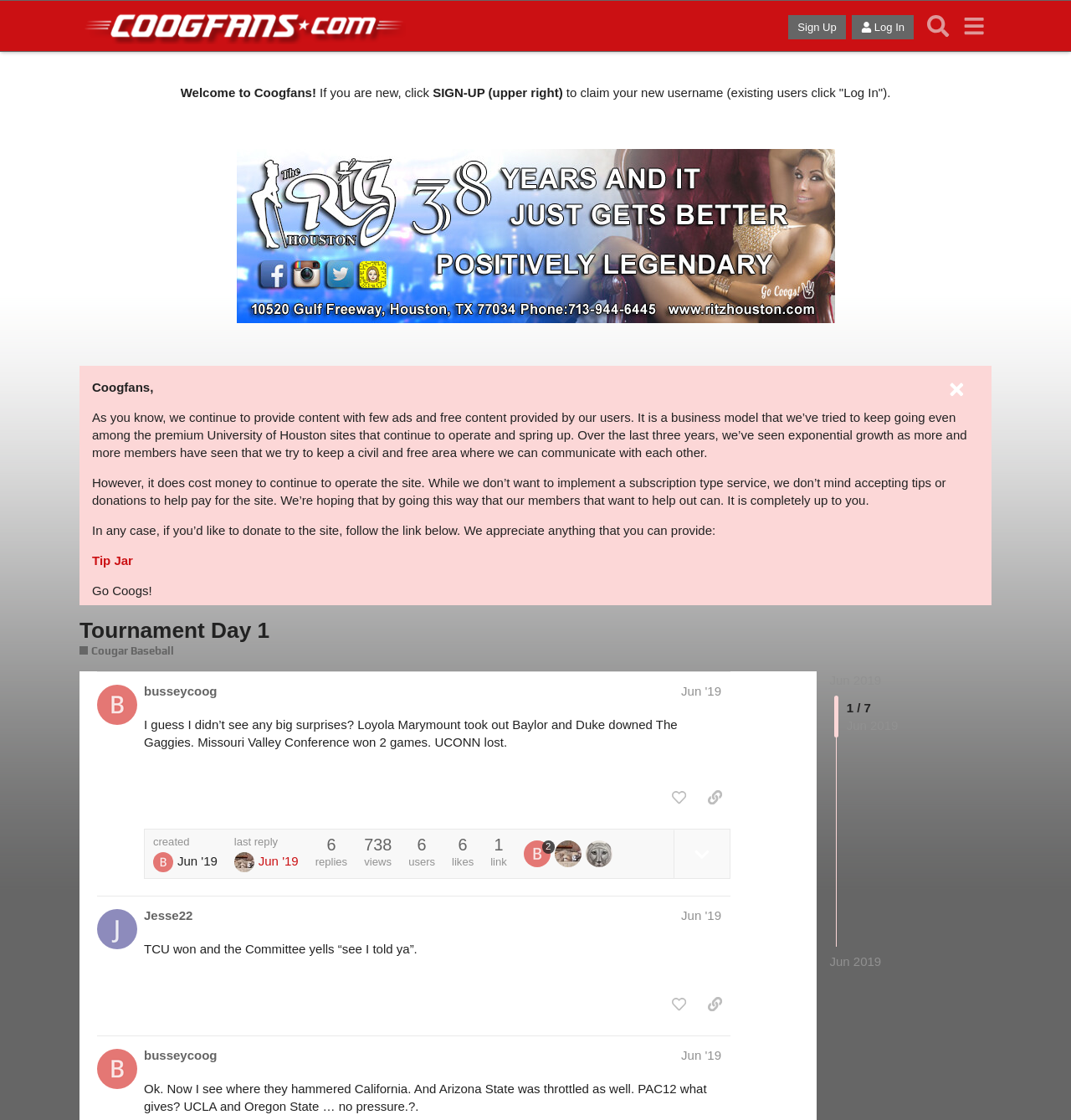Generate a comprehensive description of the contents of the webpage.

The webpage is a forum discussion page titled "Tournament Day 1 - Cougar Baseball - Coogfans". At the top, there is a header section with a logo and navigation buttons, including "Sign Up", "Log In", and "Search". Below the header, there is a welcome message and a brief introduction to the website.

The main content of the page is a discussion thread with multiple posts. The first post, made by "busseycoog", discusses the results of a tournament, mentioning teams such as Loyola Marymount, Baylor, and Duke. The post has several buttons, including "like this post", "copy a link to this post to clipboard", and "expand topic details".

Below the first post, there are several statistics, including the number of replies, views, users, likes, and links. There are also images and usernames of users who have interacted with the post.

The second post, made by "Jesse22", discusses TCU's win in the tournament and the reaction of the Committee. This post also has several buttons and statistics similar to the first post.

Throughout the page, there are several links to other pages, including a "Tip Jar" link, which allows users to donate to the website. There are also links to other topics and discussions on the forum.